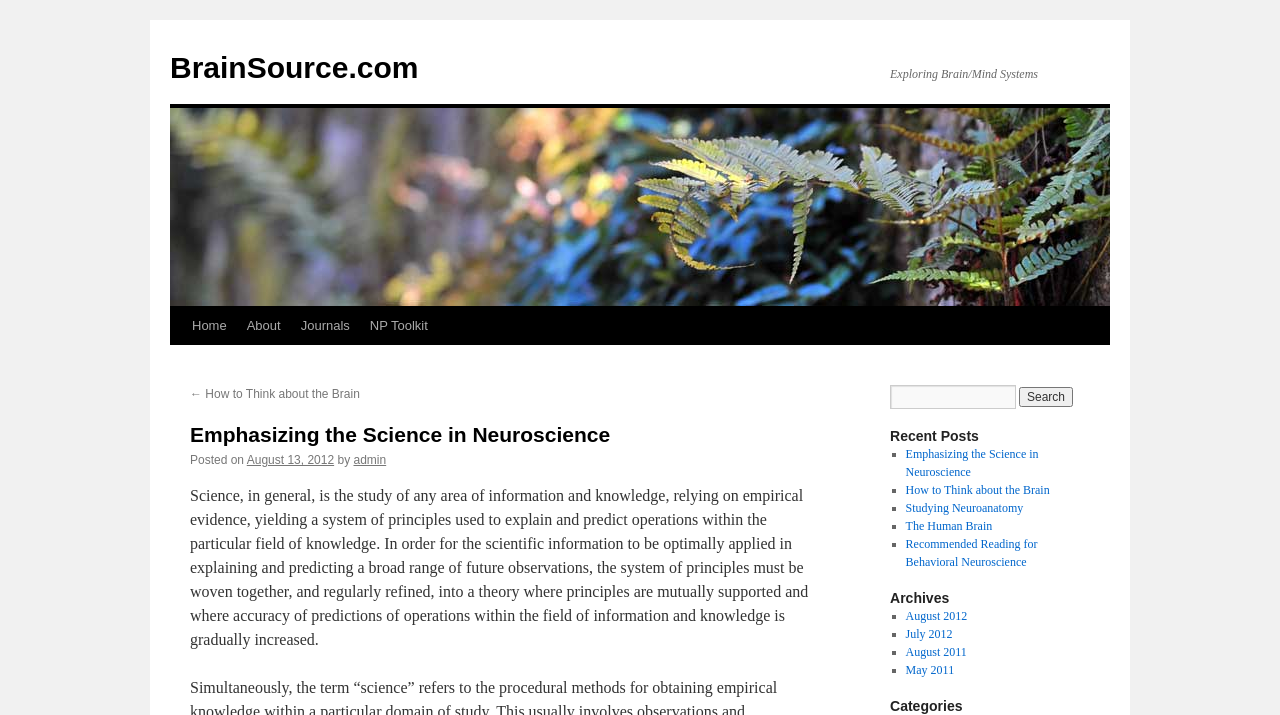By analyzing the image, answer the following question with a detailed response: What is the topic of the first post?

The topic of the first post is obtained from the heading element with the text 'Emphasizing the Science in Neuroscience' below the 'Skip to content' link, which is a prominent heading on the webpage.